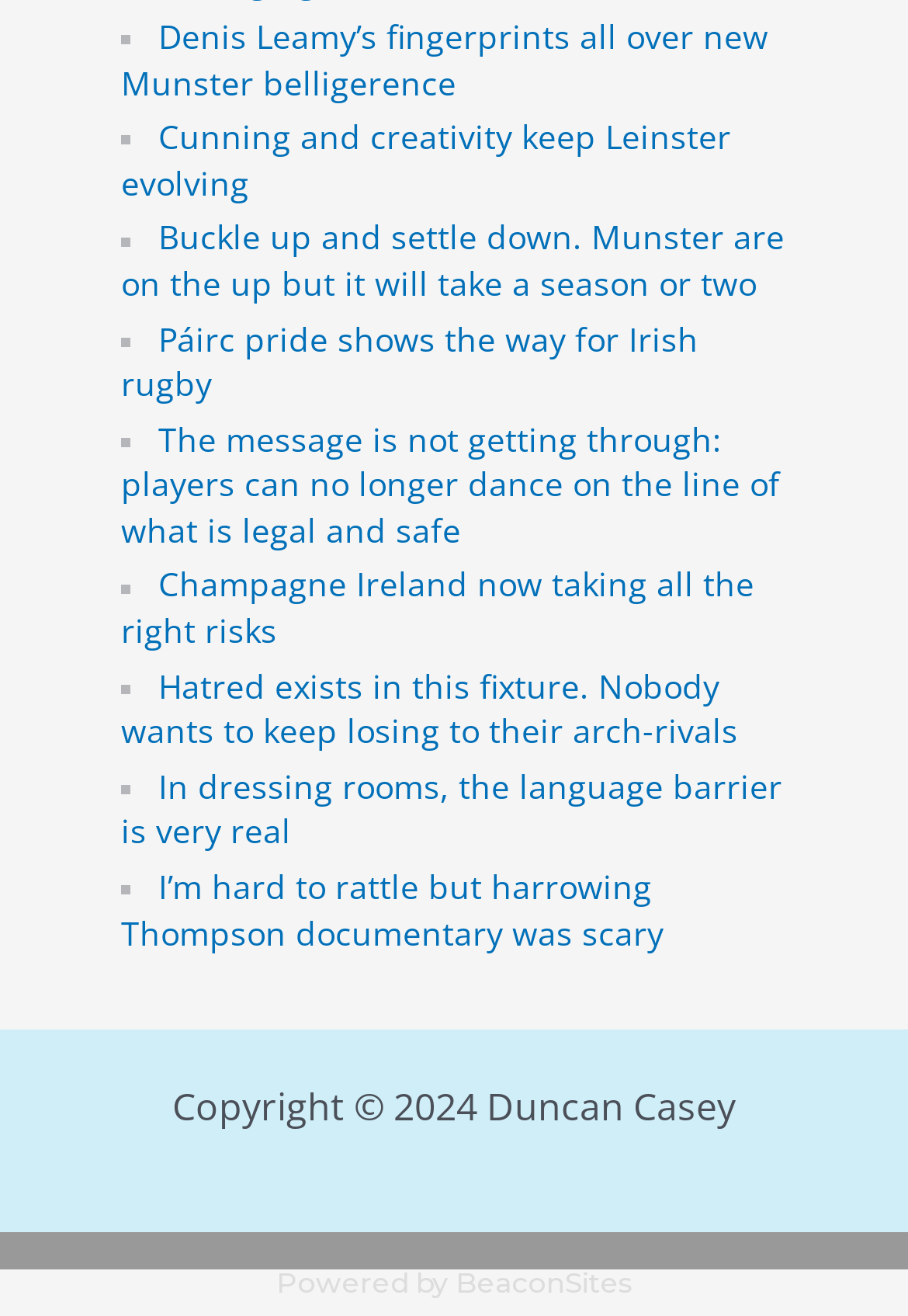Identify the bounding box coordinates of the region that should be clicked to execute the following instruction: "Read Denis Leamy’s fingerprints all over new Munster belligerence article".

[0.133, 0.011, 0.846, 0.079]